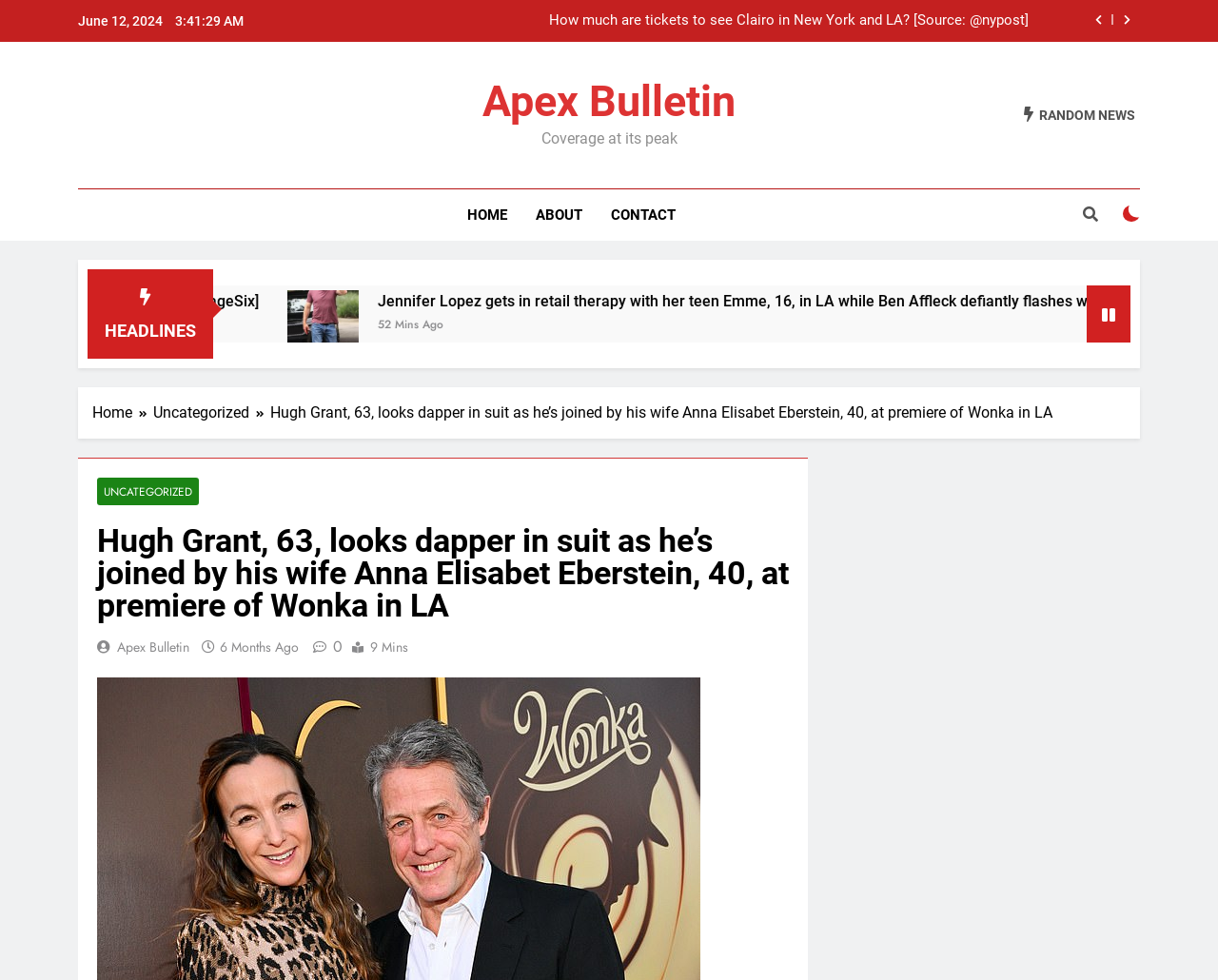Kindly determine the bounding box coordinates for the area that needs to be clicked to execute this instruction: "Read the news about Clairo".

[0.326, 0.013, 0.845, 0.03]